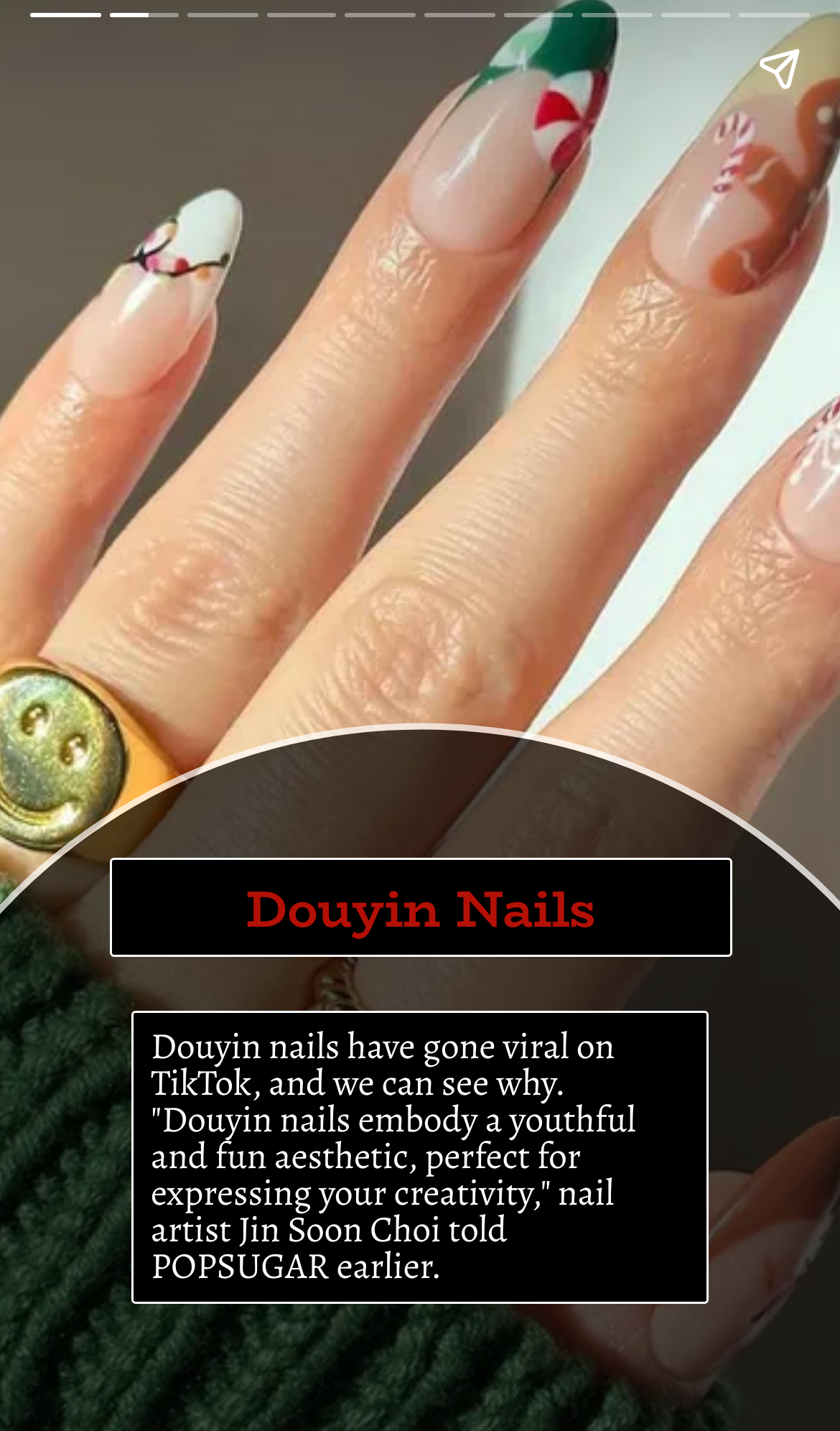Find the bounding box of the UI element described as follows: "aria-label="Share story"".

[0.867, 0.012, 0.99, 0.084]